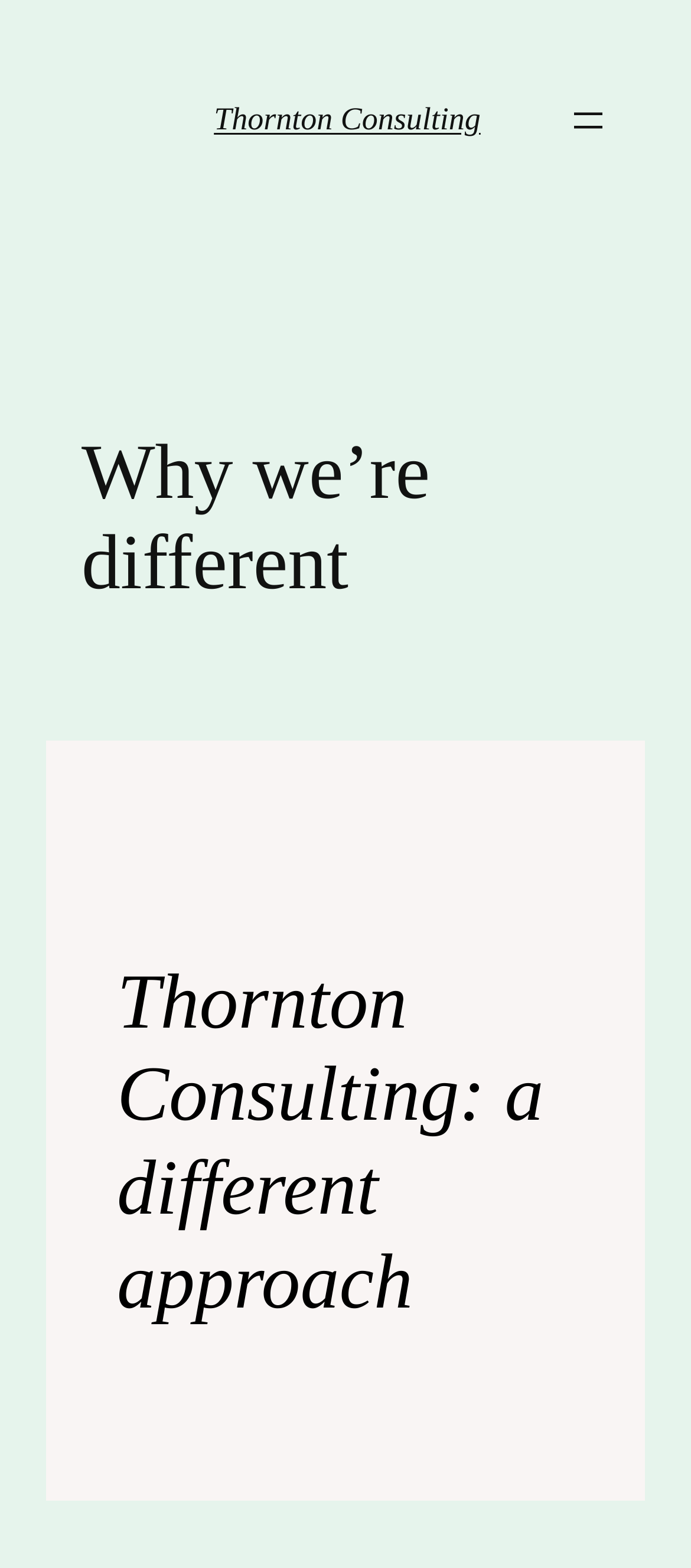How many headings are present on the webpage?
Using the picture, provide a one-word or short phrase answer.

3